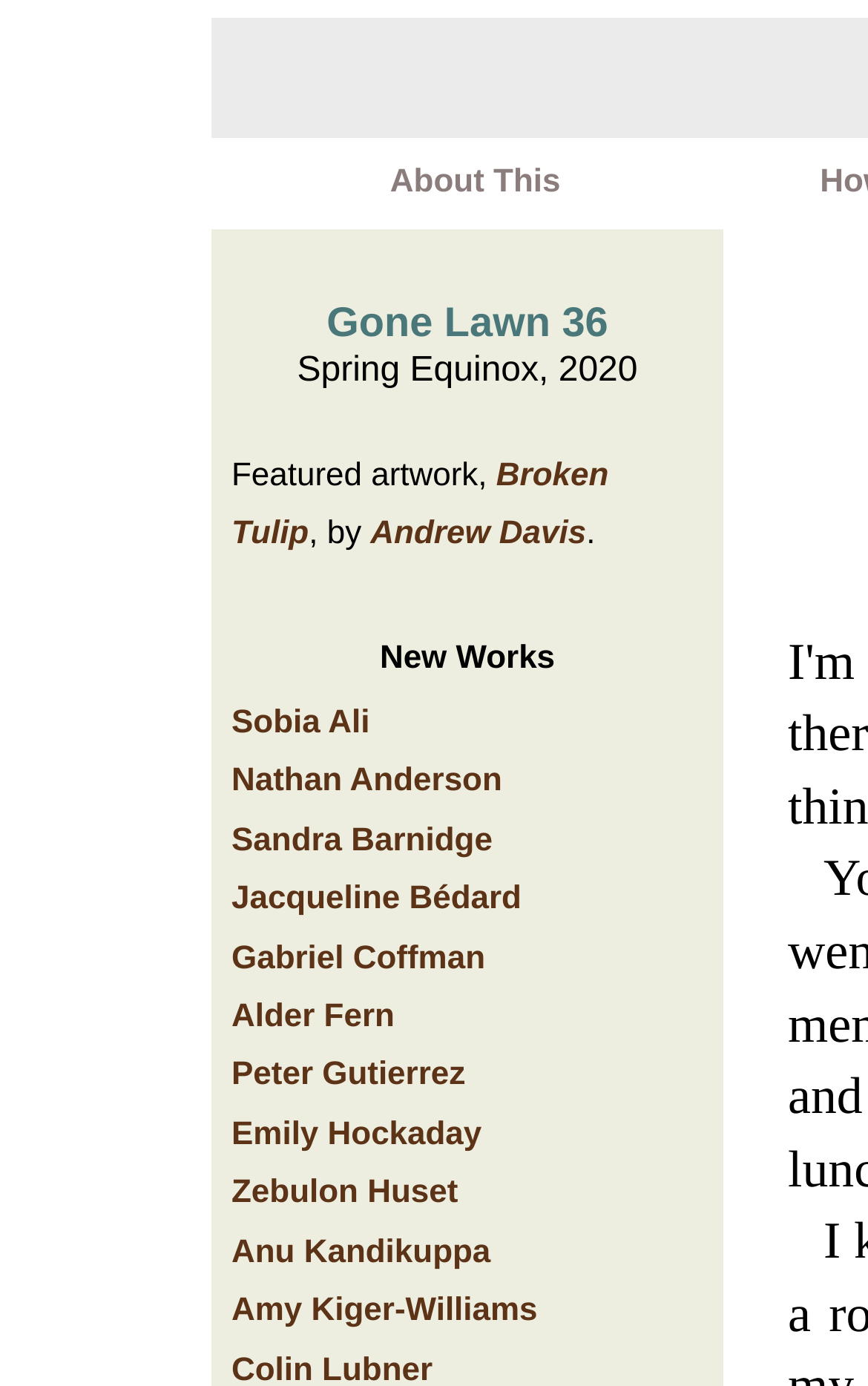Locate the bounding box coordinates of the segment that needs to be clicked to meet this instruction: "visit Andrew Davis's page".

[0.427, 0.373, 0.675, 0.398]